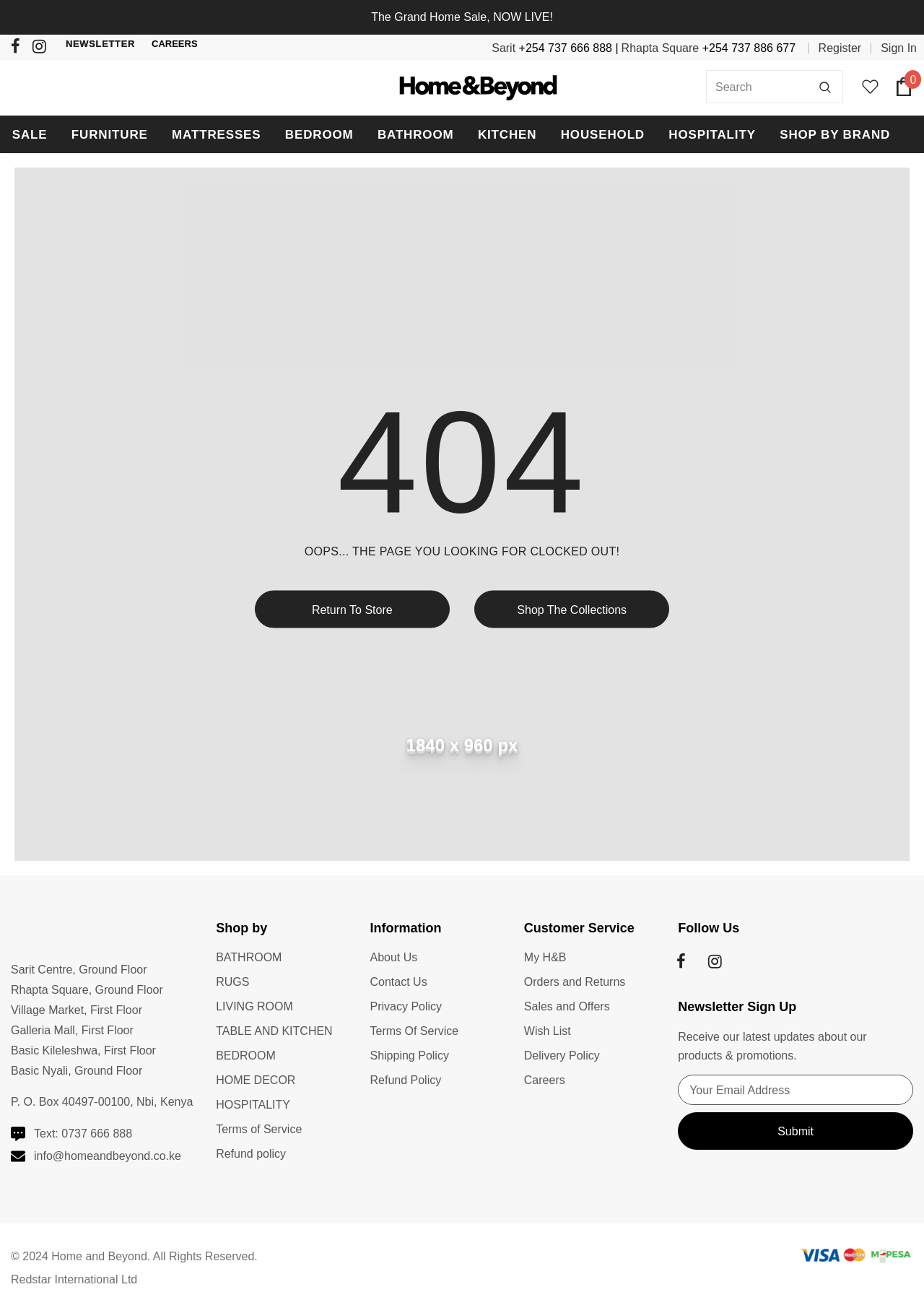Can you show the bounding box coordinates of the region to click on to complete the task described in the instruction: "Follow Home and Beyond on Facebook"?

[0.012, 0.03, 0.031, 0.044]